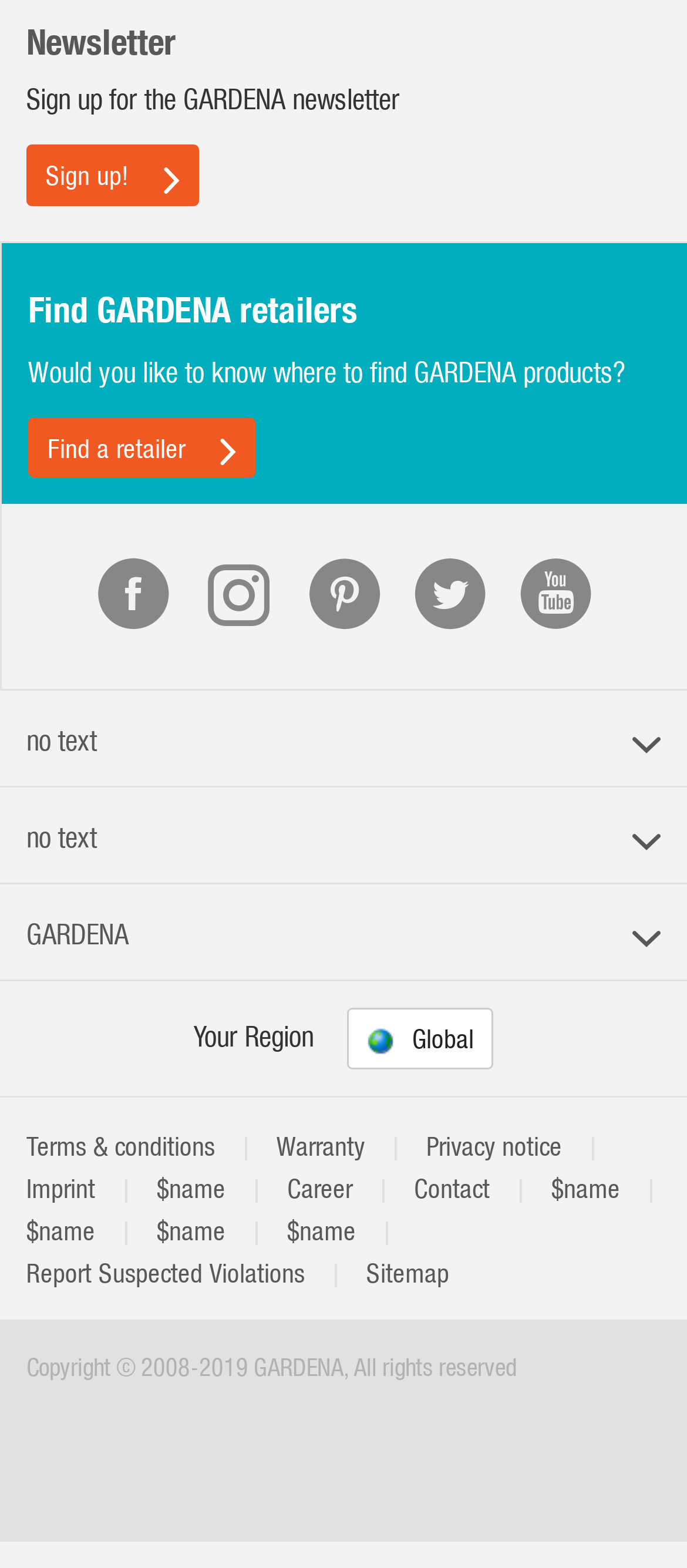Please locate the bounding box coordinates of the element's region that needs to be clicked to follow the instruction: "Find a retailer". The bounding box coordinates should be provided as four float numbers between 0 and 1, i.e., [left, top, right, bottom].

[0.041, 0.266, 0.372, 0.305]